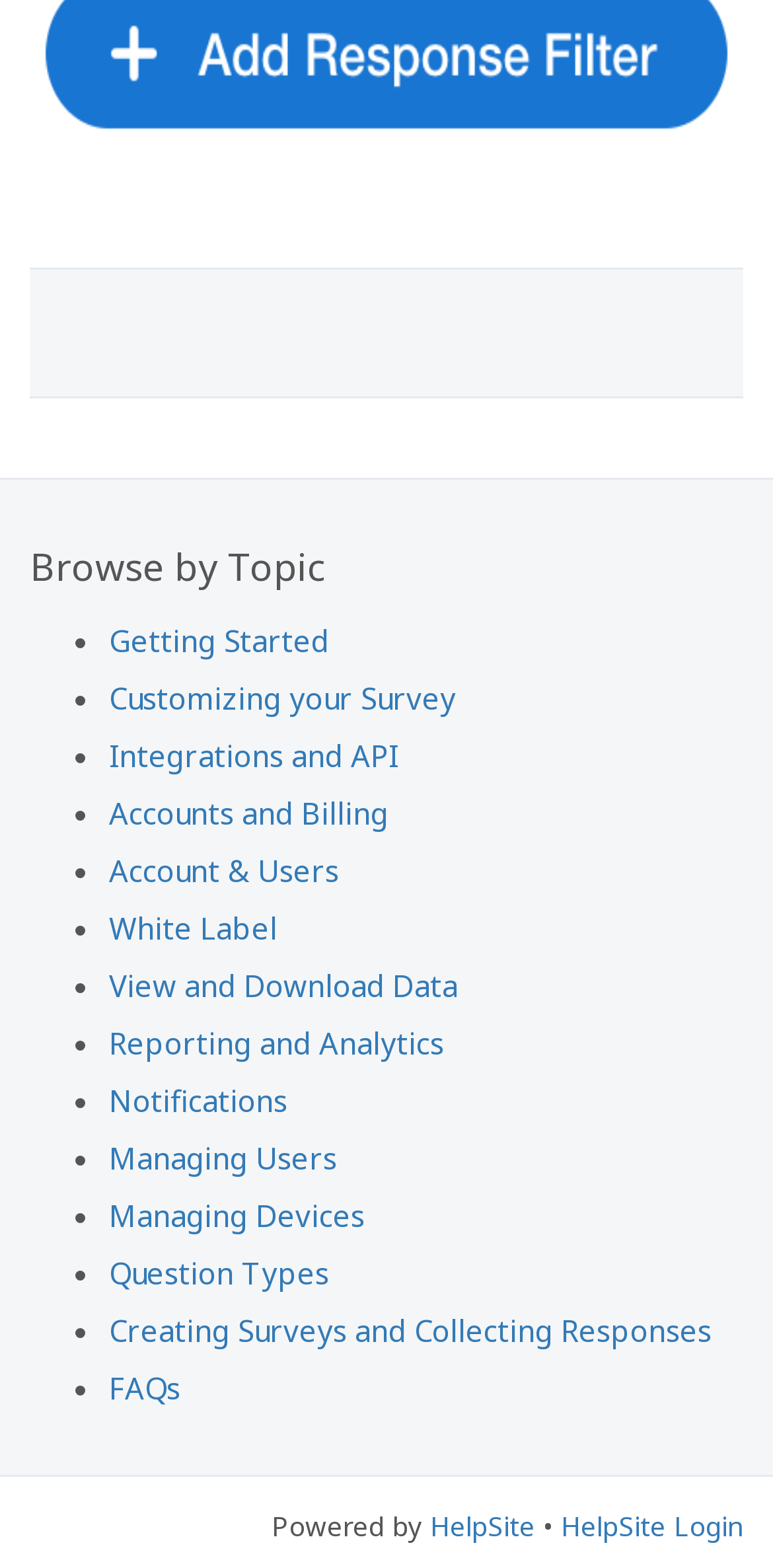Indicate the bounding box coordinates of the element that must be clicked to execute the instruction: "Browse Getting Started". The coordinates should be given as four float numbers between 0 and 1, i.e., [left, top, right, bottom].

[0.141, 0.395, 0.426, 0.421]